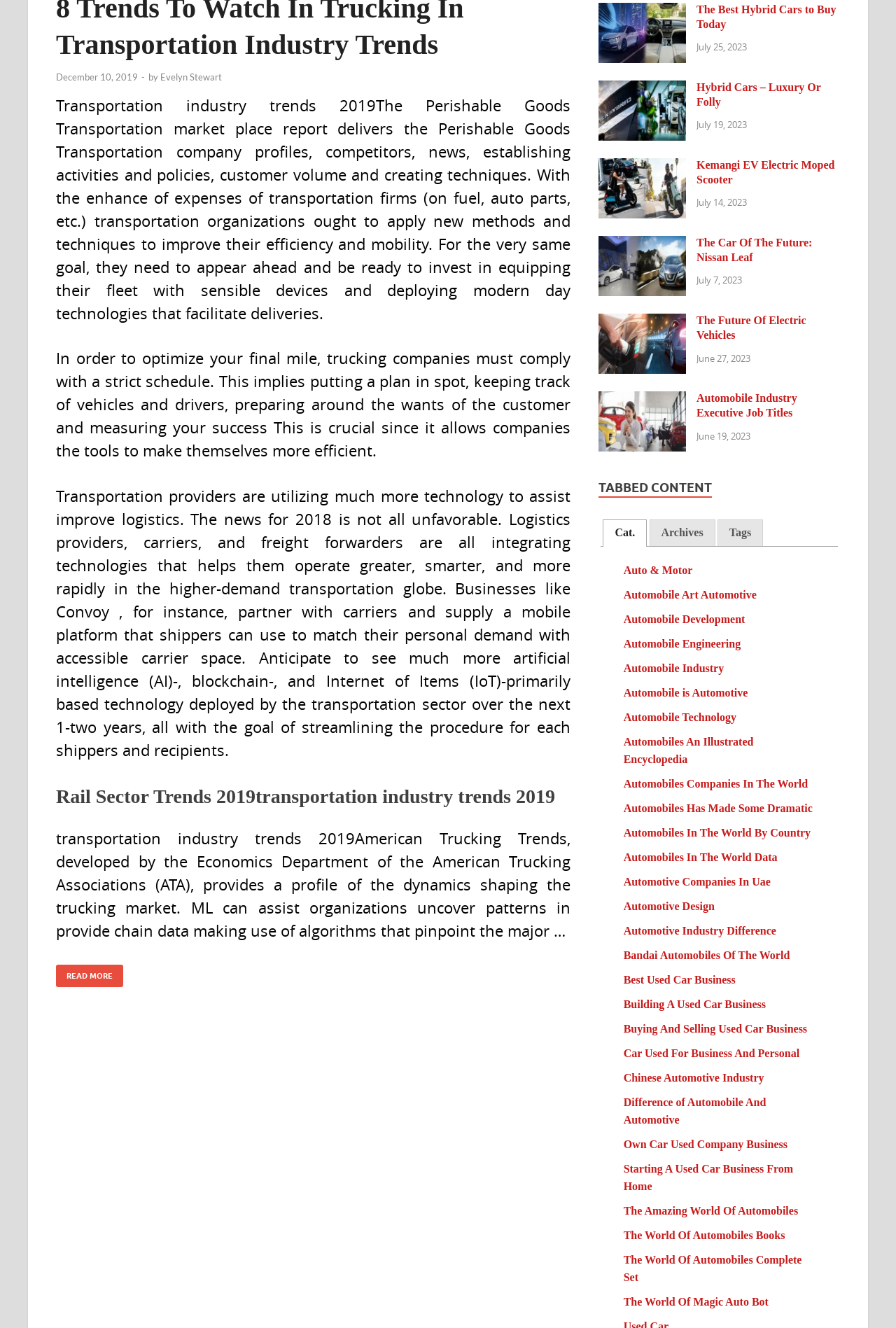What is the topic of the article with the heading 'Rail Sector Trends 2019'?
Based on the content of the image, thoroughly explain and answer the question.

The article with the heading 'Rail Sector Trends 2019' is about the trends in the transportation industry, specifically in the rail sector, in 2019. This can be inferred from the heading and the surrounding text, which discusses the dynamics shaping the trucking market and the use of technology to improve logistics.